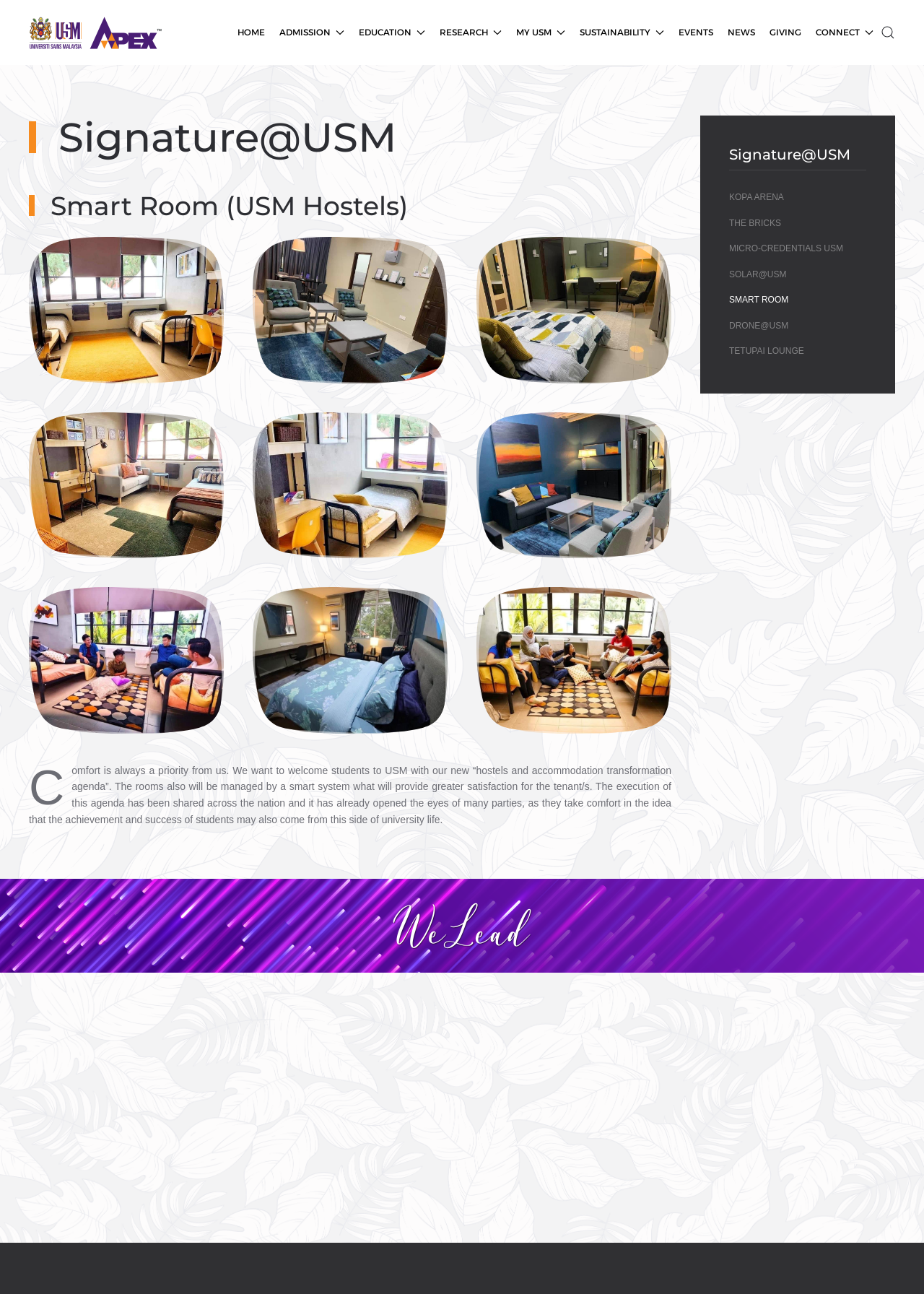Pinpoint the bounding box coordinates of the area that must be clicked to complete this instruction: "Open the Search function".

[0.953, 0.0, 0.969, 0.05]